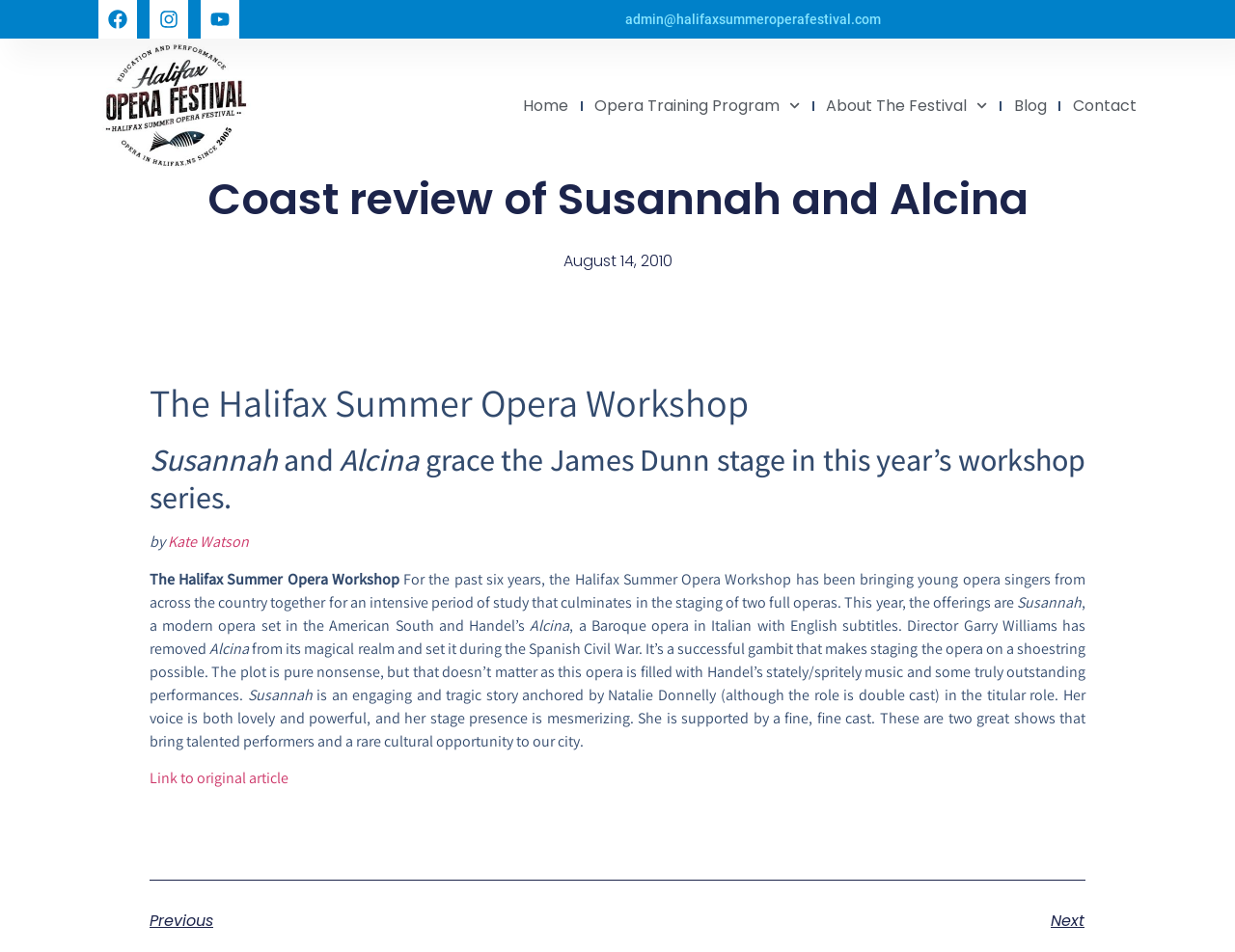Pinpoint the bounding box coordinates of the element to be clicked to execute the instruction: "Go to Home page".

[0.424, 0.096, 0.46, 0.127]